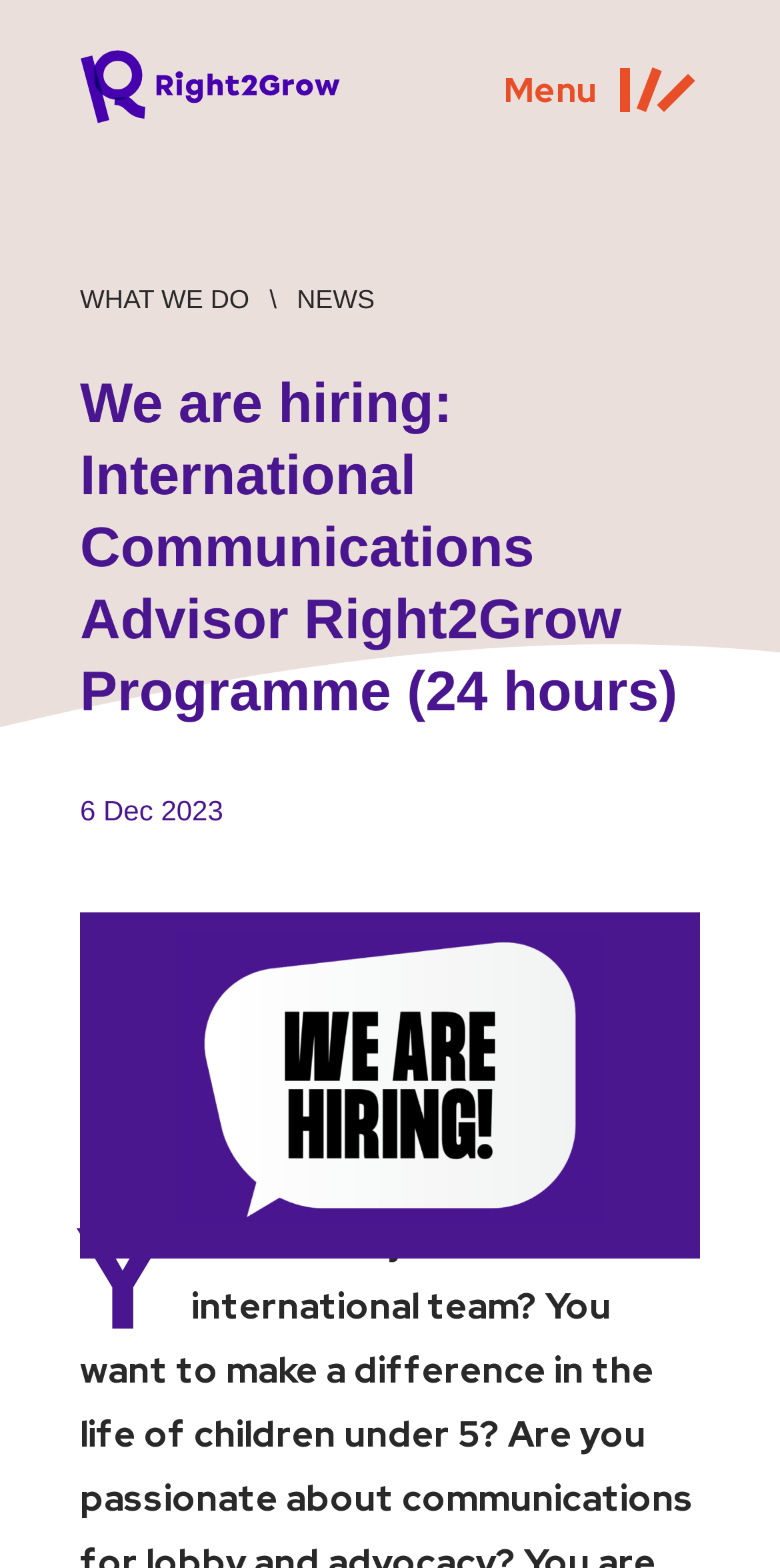How many menu items are there?
Refer to the image and provide a one-word or short phrase answer.

3